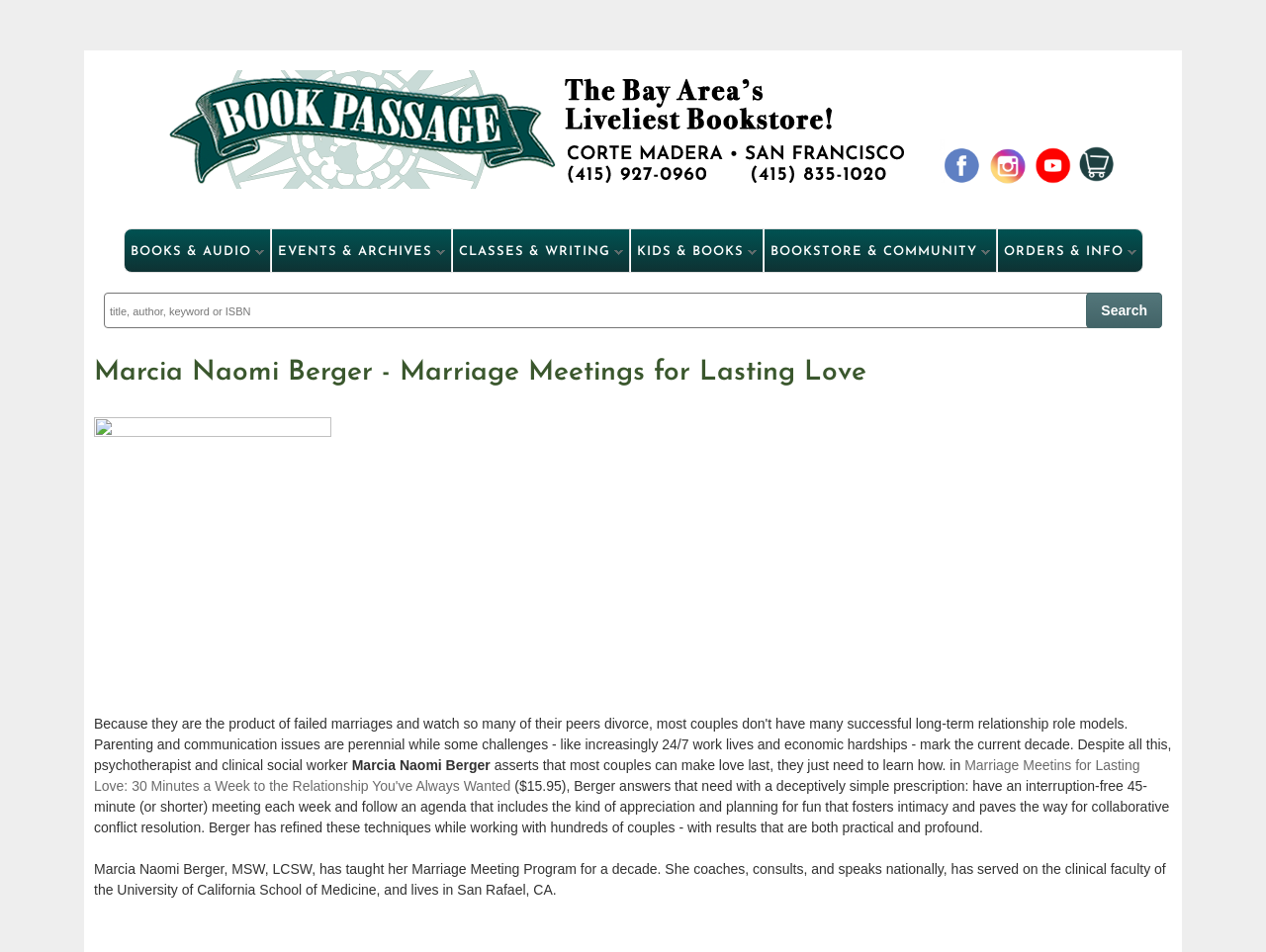Using the format (top-left x, top-left y, bottom-right x, bottom-right y), and given the element description, identify the bounding box coordinates within the screenshot: name="op" value="Search"

[0.858, 0.307, 0.918, 0.345]